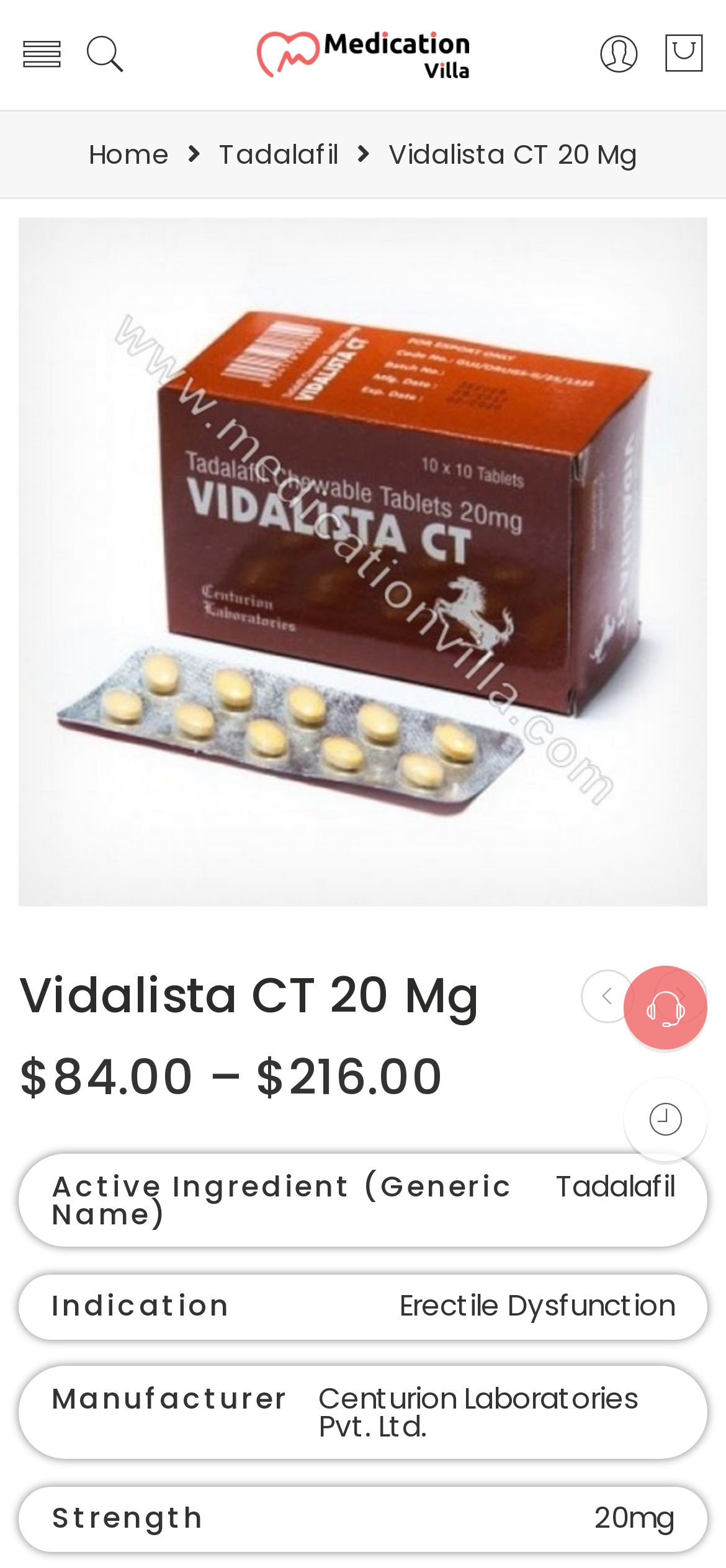Locate the bounding box coordinates of the clickable region to complete the following instruction: "Click the 'Home' link."

[0.122, 0.09, 0.232, 0.107]